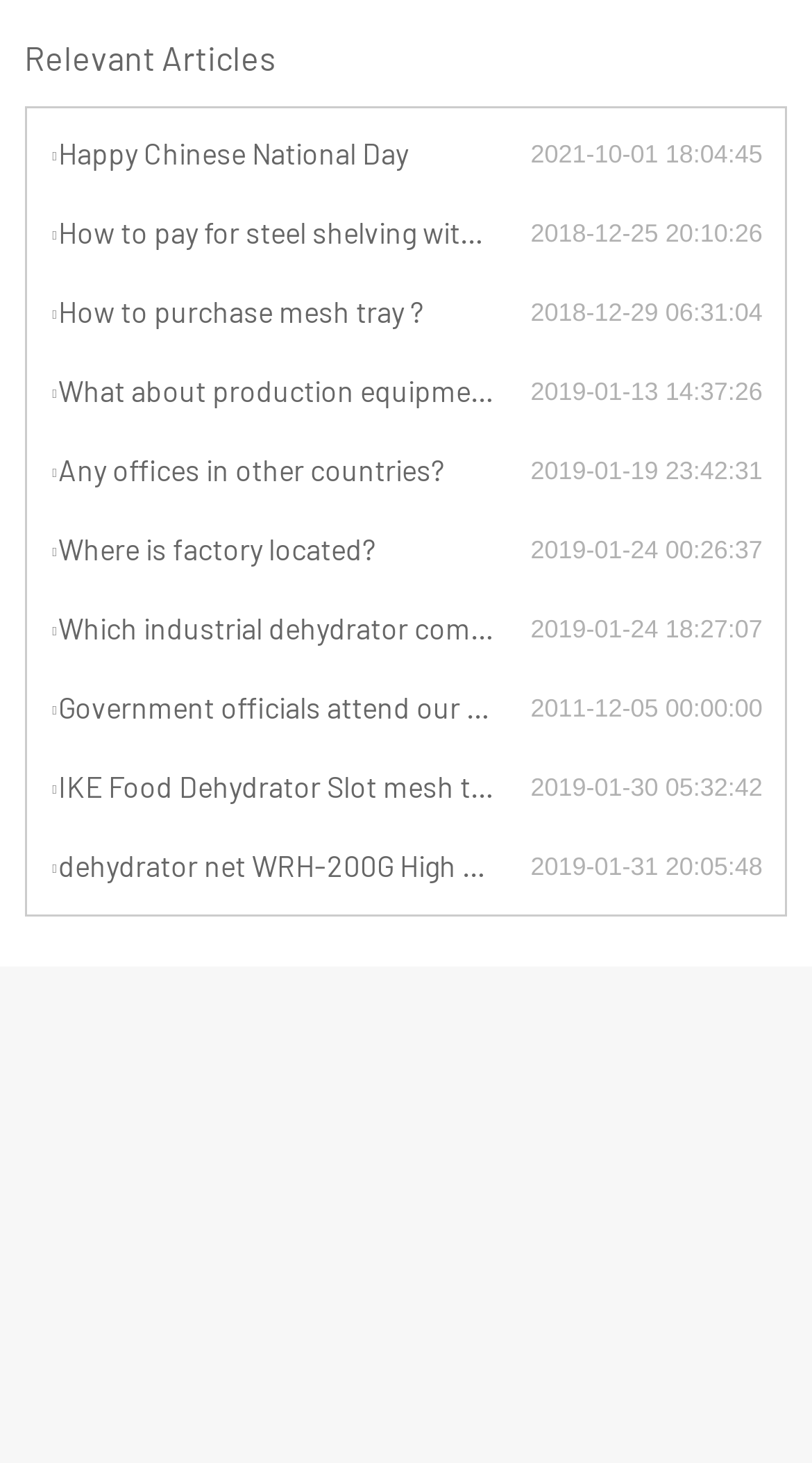Determine the bounding box for the UI element that matches this description: "Where is factory located?".

[0.061, 0.361, 0.653, 0.393]